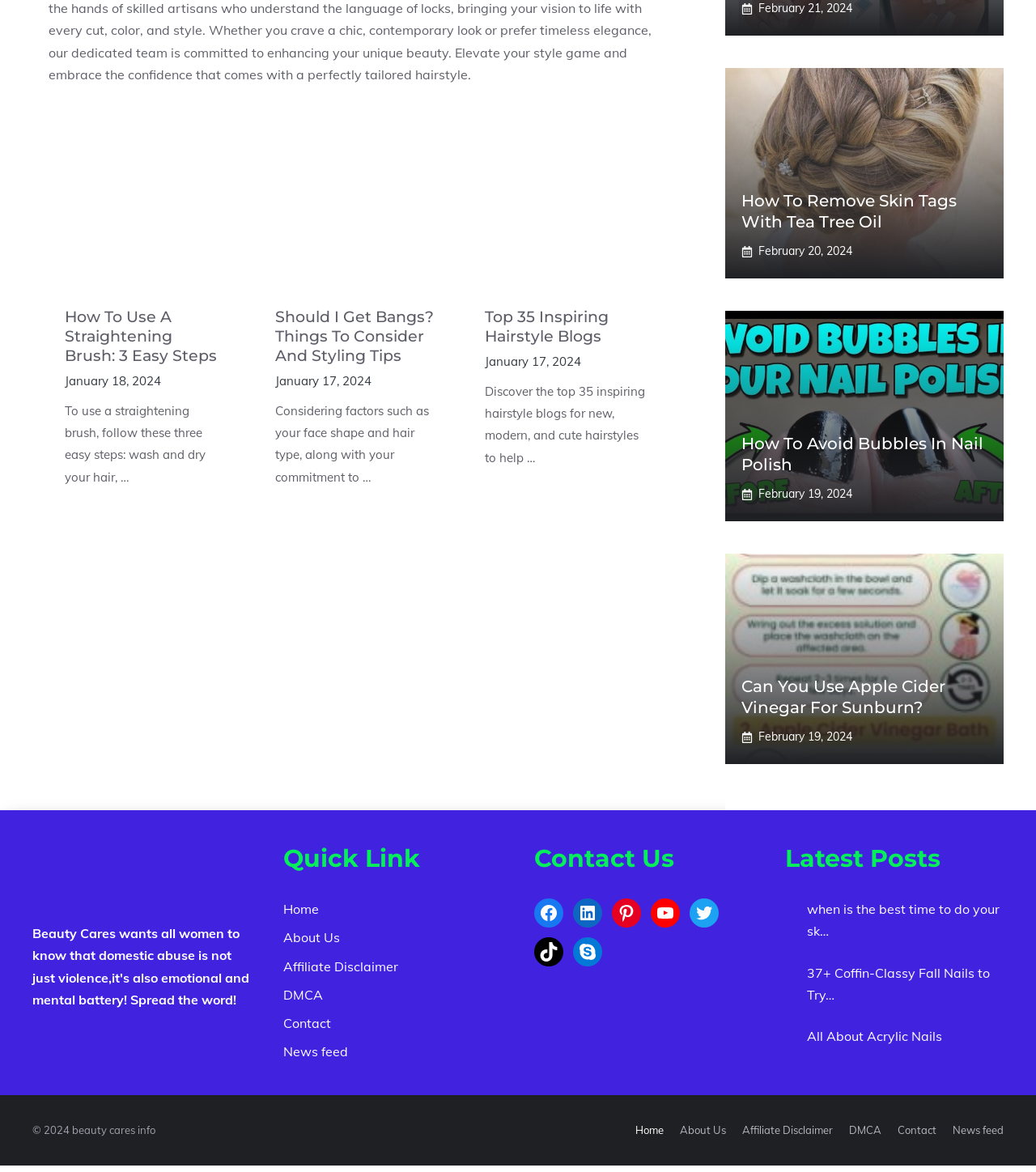Determine the bounding box coordinates of the clickable region to carry out the instruction: "Follow the link 'when is the best time to do your skin care routine'".

[0.779, 0.769, 0.965, 0.801]